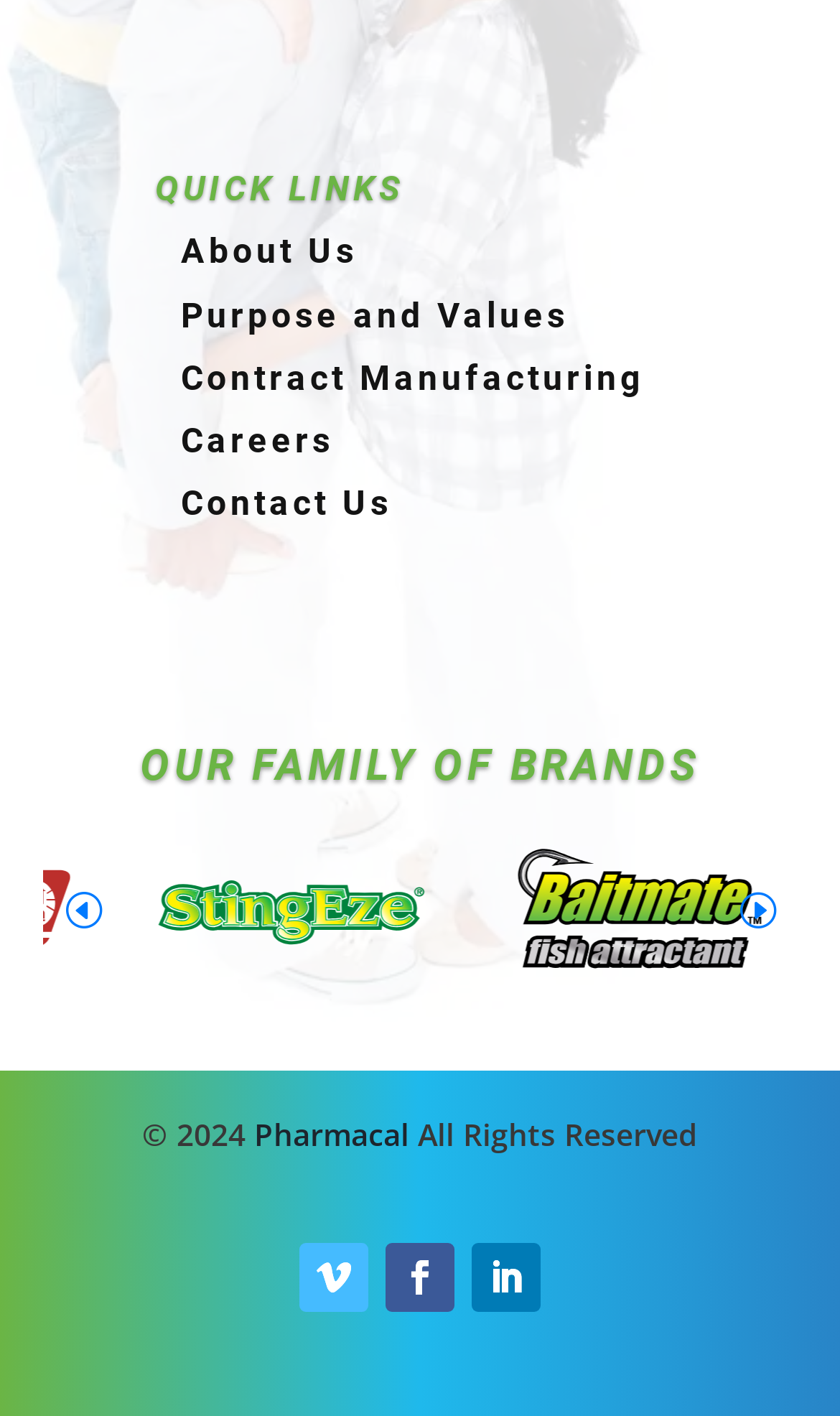Please identify the bounding box coordinates of the element that needs to be clicked to perform the following instruction: "View Purpose and Values".

[0.185, 0.208, 0.677, 0.237]